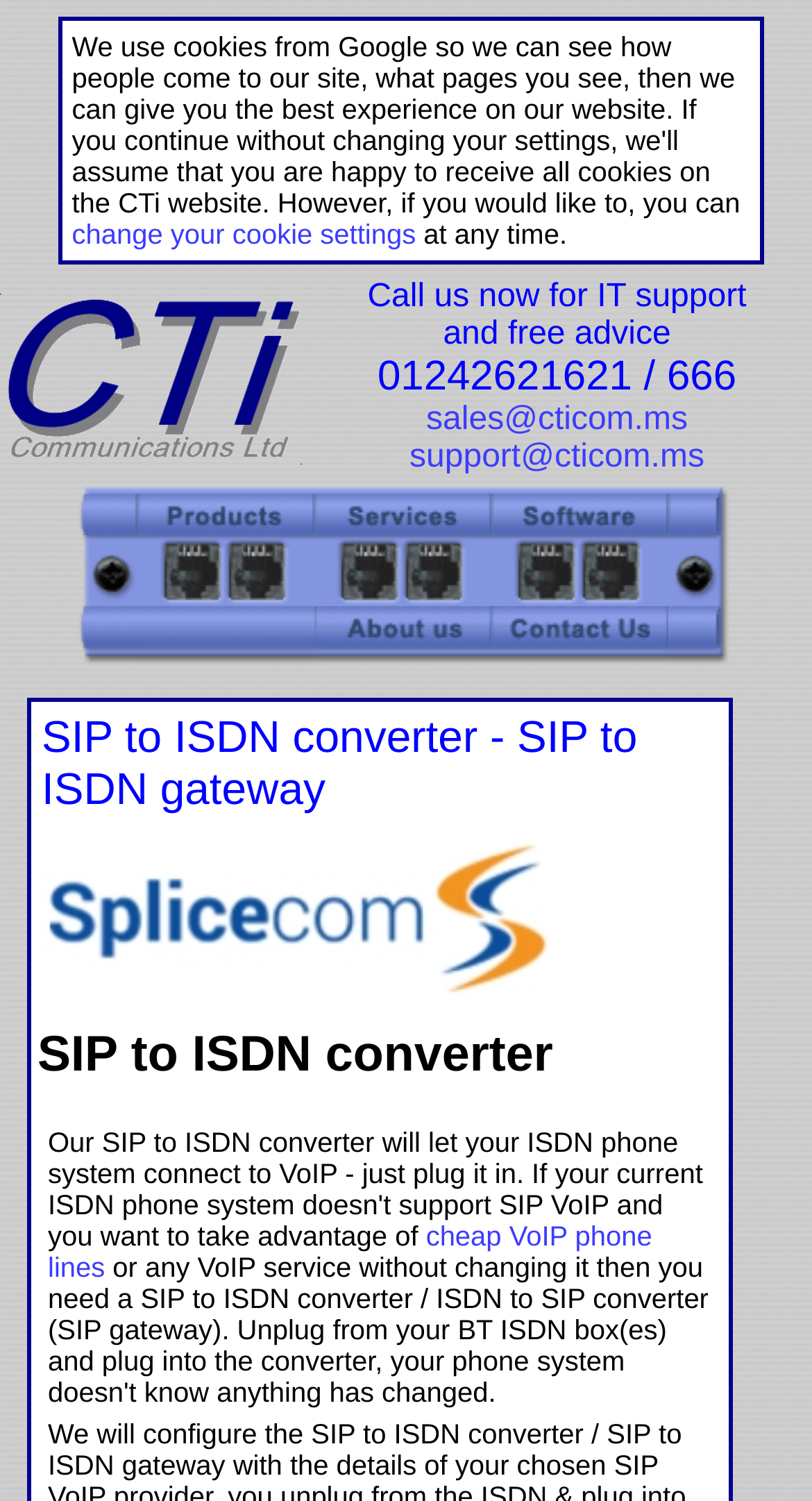Provide your answer in one word or a succinct phrase for the question: 
What is the purpose of the webpage?

SIP to ISDN converter